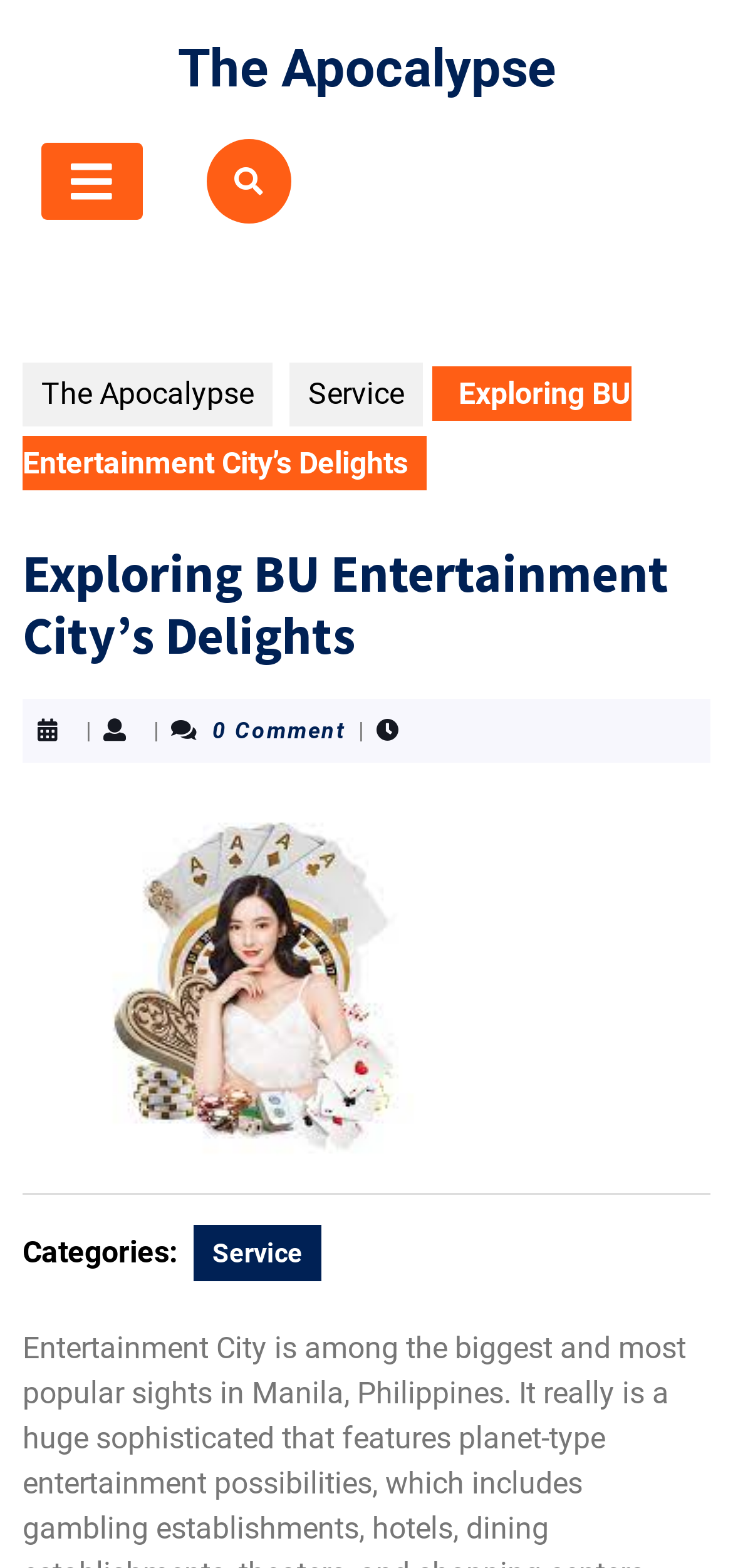What is the type of the image in the post?
Please provide a detailed and thorough answer to the question.

The type of the image can be found in the image element with the description 'Exploring BU Entertainment City’s Delights post thumbnail image', which indicates that it is a post thumbnail image.